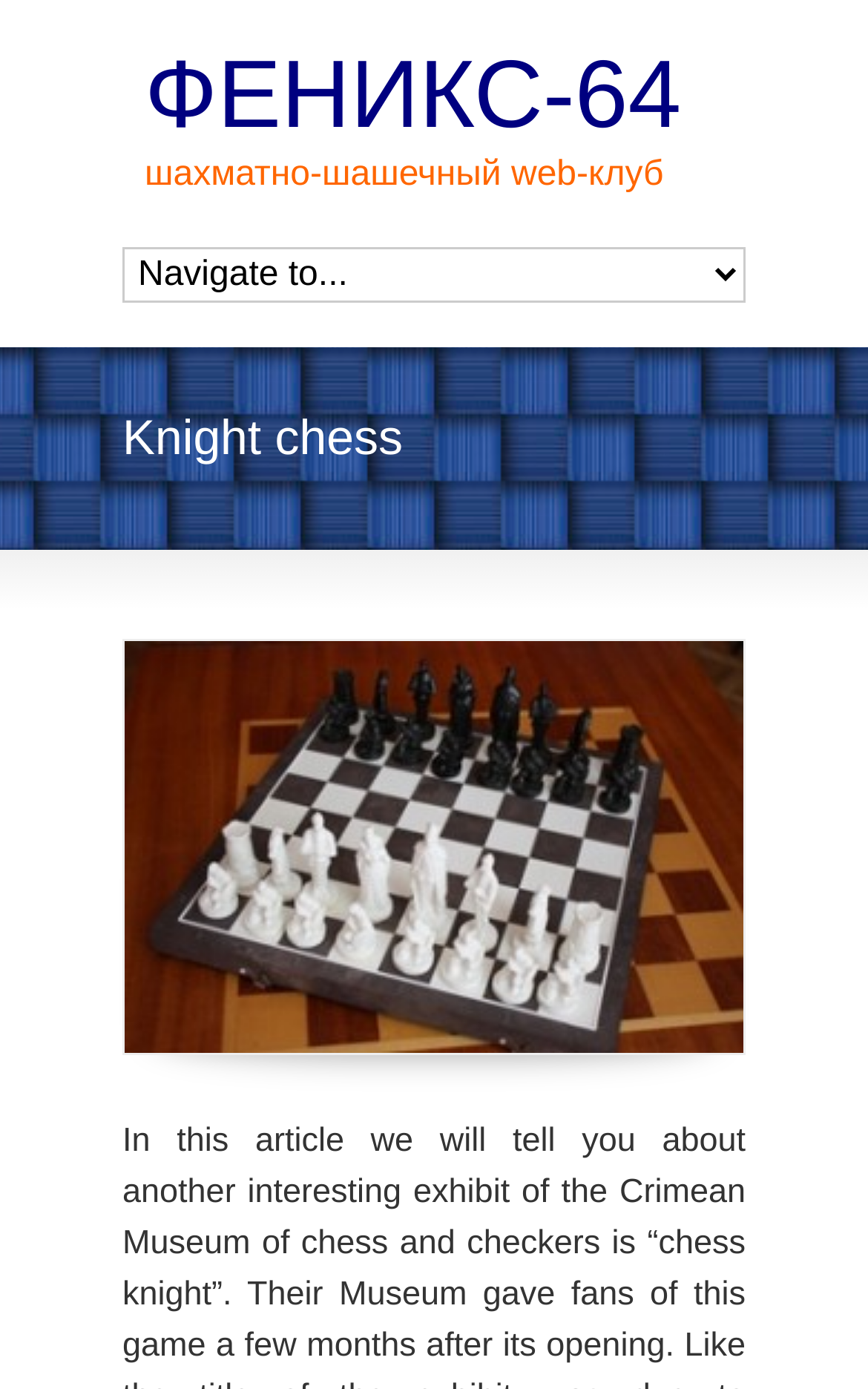Generate a thorough explanation of the webpage's elements.

The webpage appears to be about the "Chess Knight" exhibit at the Crimean Museum of chess and checkers. At the top-left corner, there is a link to "ФЕНИКС-64" (Phoenix-64). Next to it, there is a static text "шахматно-шашечный web-клуб" (Chess-Checkers Web Club). 

Below these elements, there is a combobox with no default text. Further down, there is a heading titled "Knight chess". This heading is followed by a section with a link and an image, both also titled "Knight chess". The image is likely a visual representation of the "Chess Knight" exhibit.